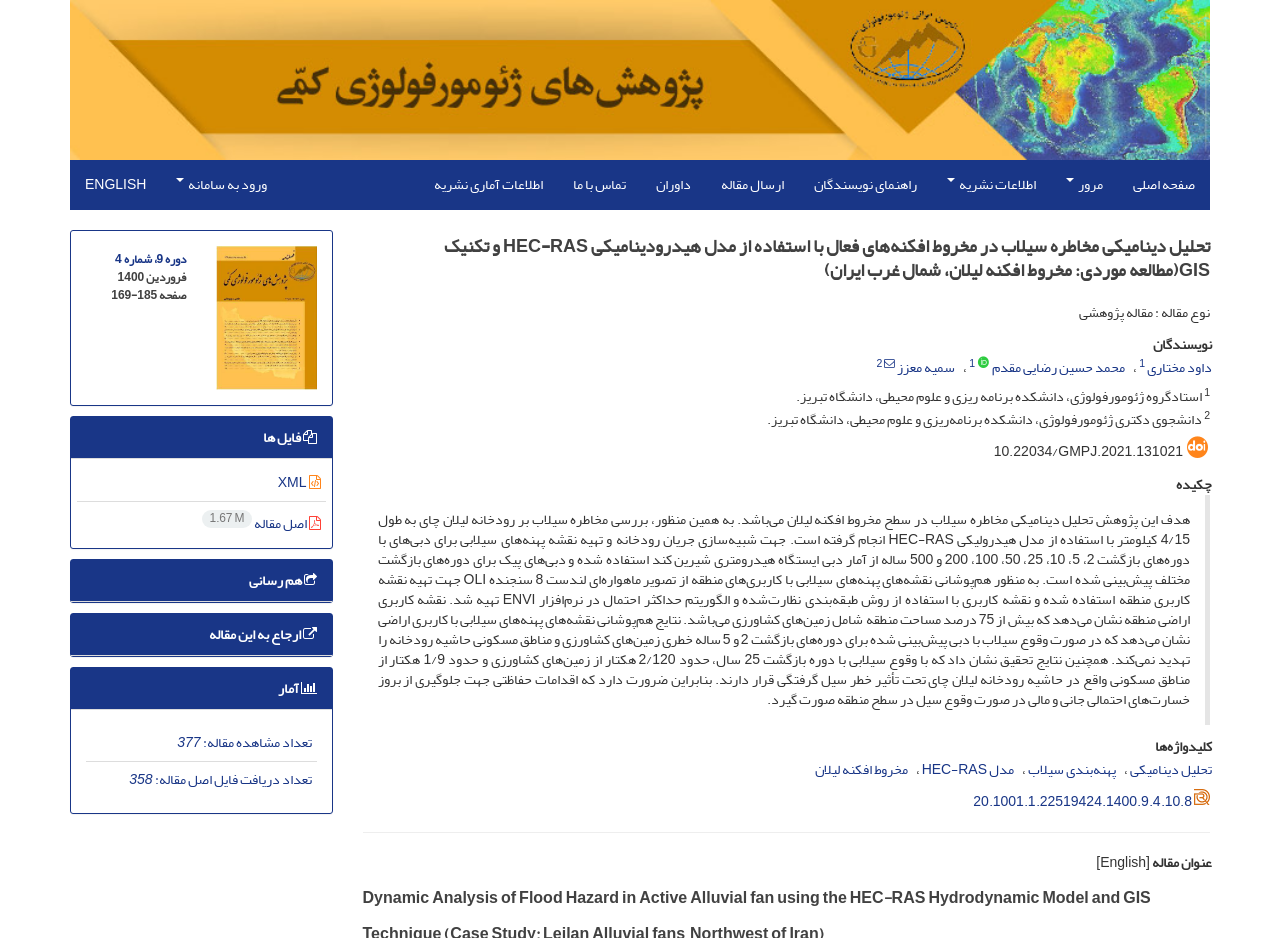What is the length of Lilan Chay River?
Answer the question with as much detail as possible.

The length of Lilan Chay River can be found in the abstract of the article, which mentions that the river is 4/15 kilometers long.